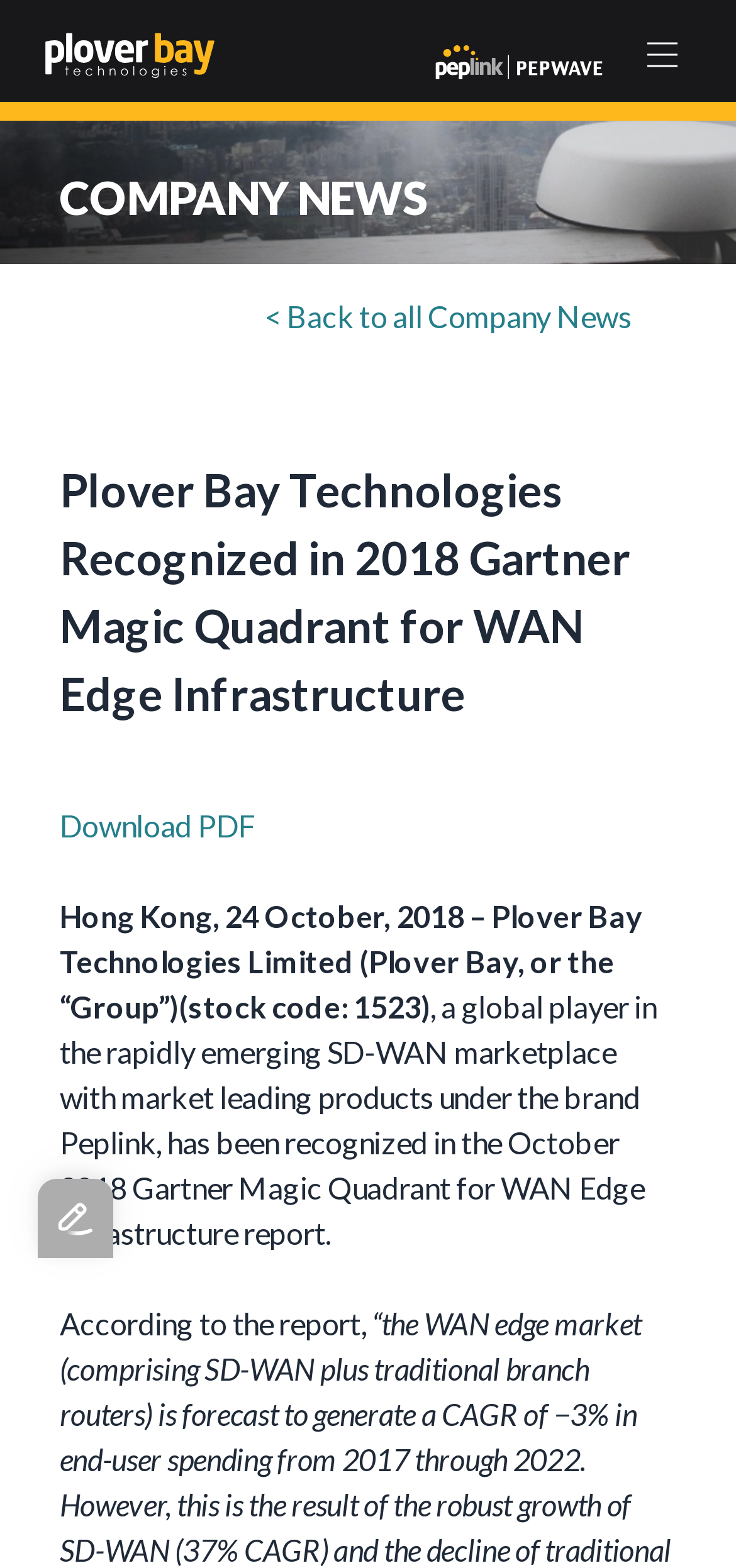Please extract and provide the main headline of the webpage.

Plover Bay Technologies Recognized in 2018 Gartner Magic Quadrant for WAN Edge Infrastructure